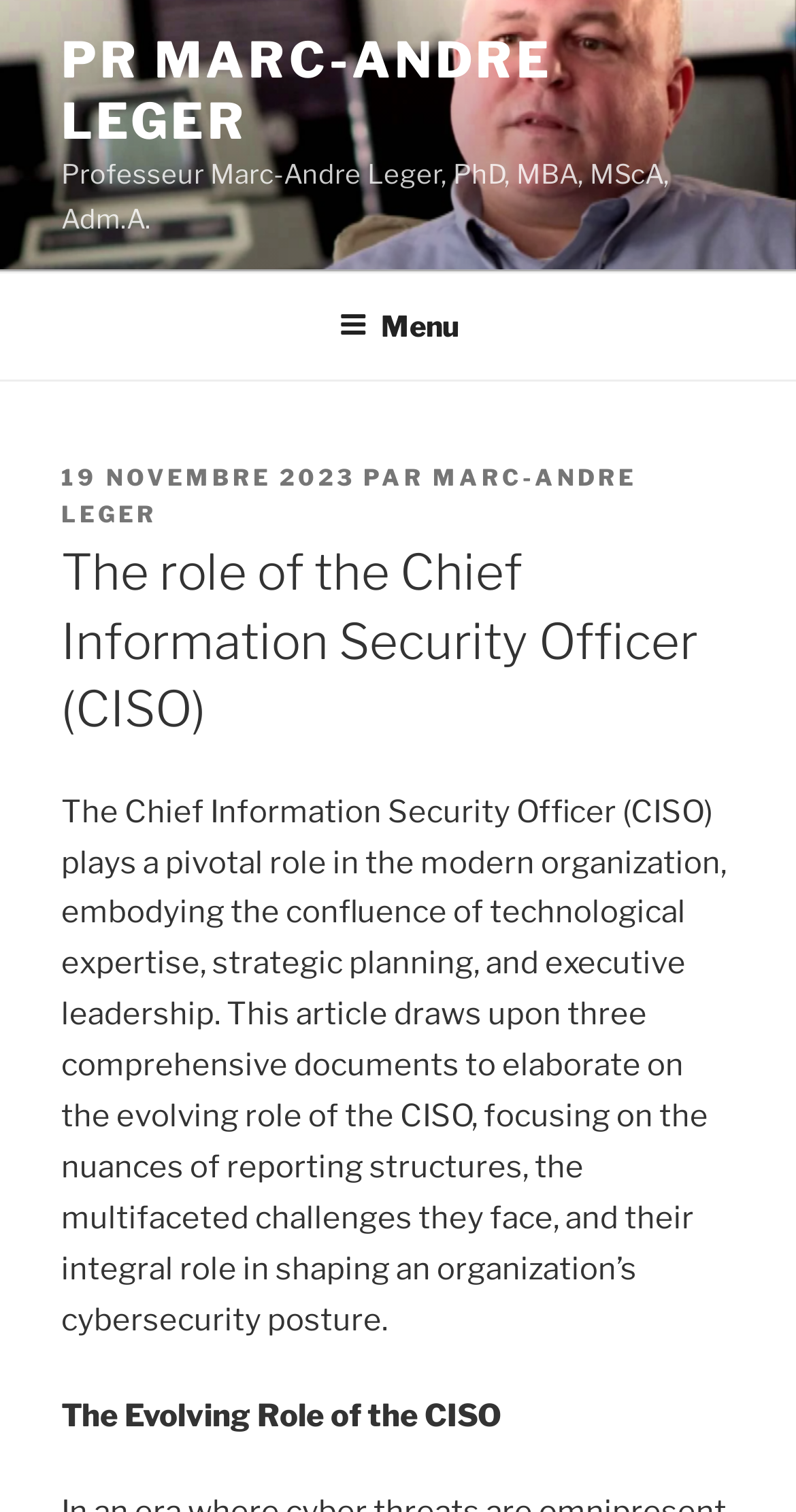From the image, can you give a detailed response to the question below:
What is the title of the section below the article?

The title of the section below the article can be found by looking at the StaticText element 'The Evolving Role of the CISO' which is located at the bottom of the article.